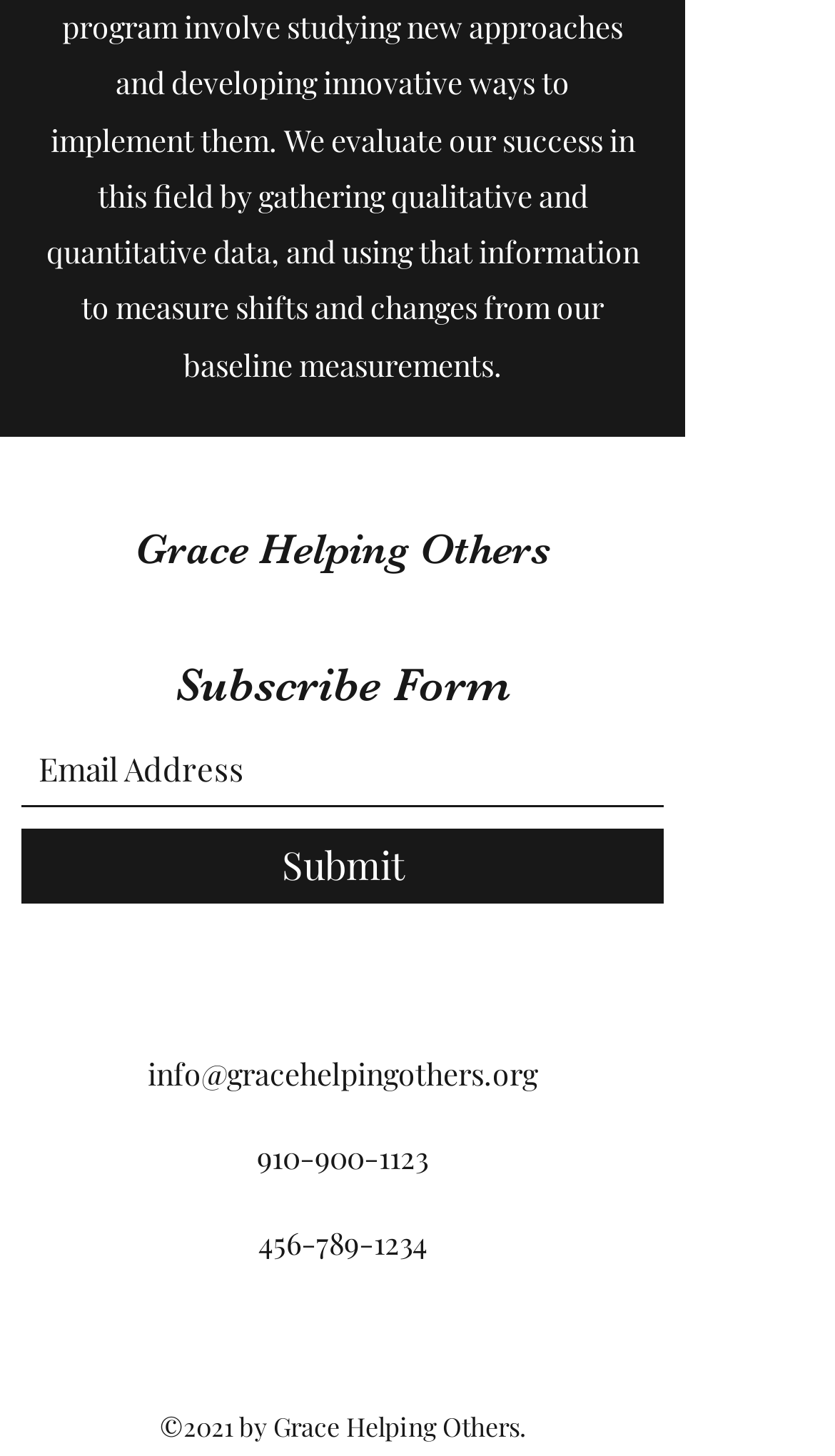Locate the bounding box of the UI element based on this description: "Grace Helping Others". Provide four float numbers between 0 and 1 as [left, top, right, bottom].

[0.162, 0.36, 0.659, 0.394]